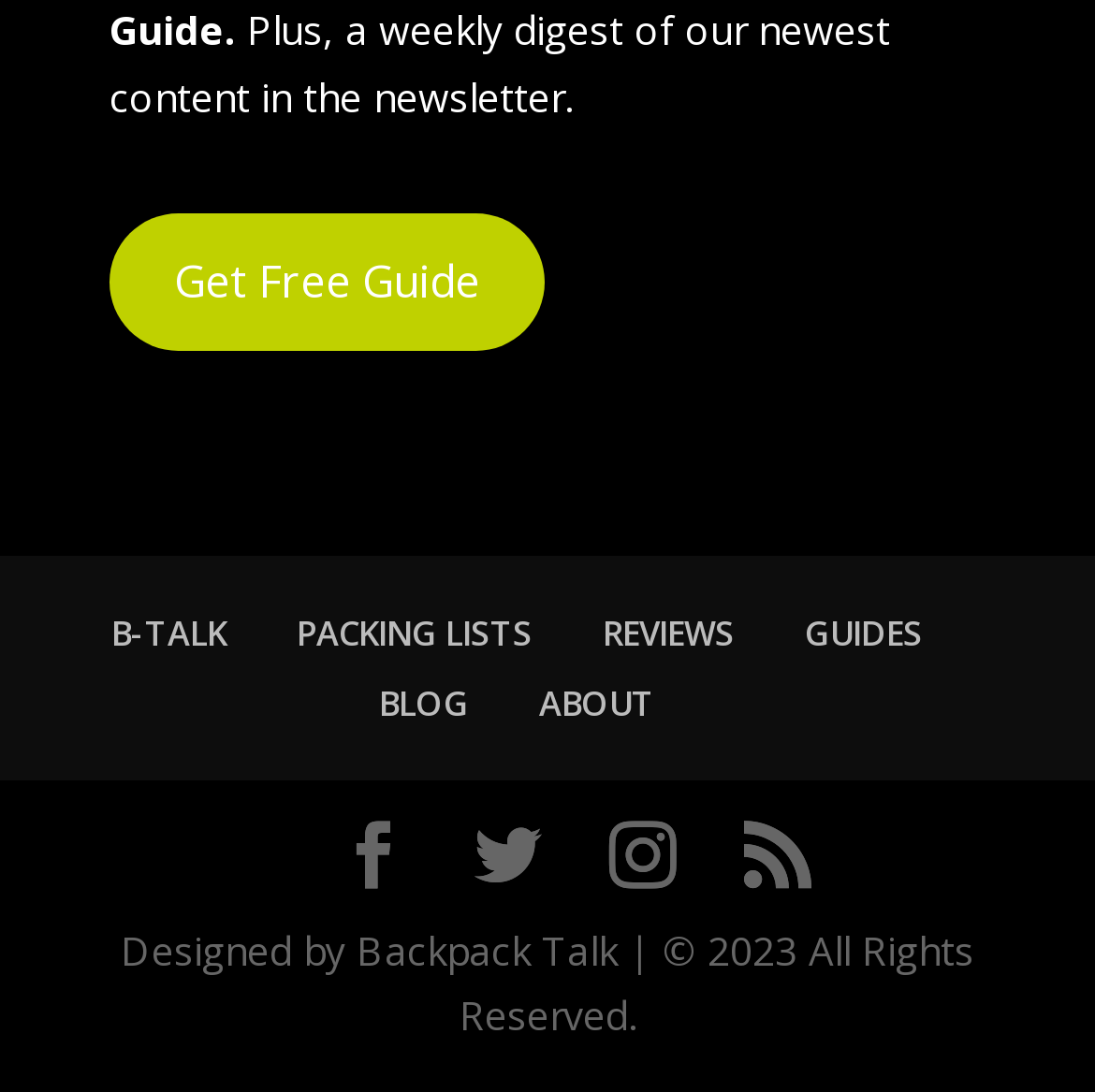What type of content can be found in the 'GUIDES' section?
Using the image as a reference, answer with just one word or a short phrase.

Free Guide